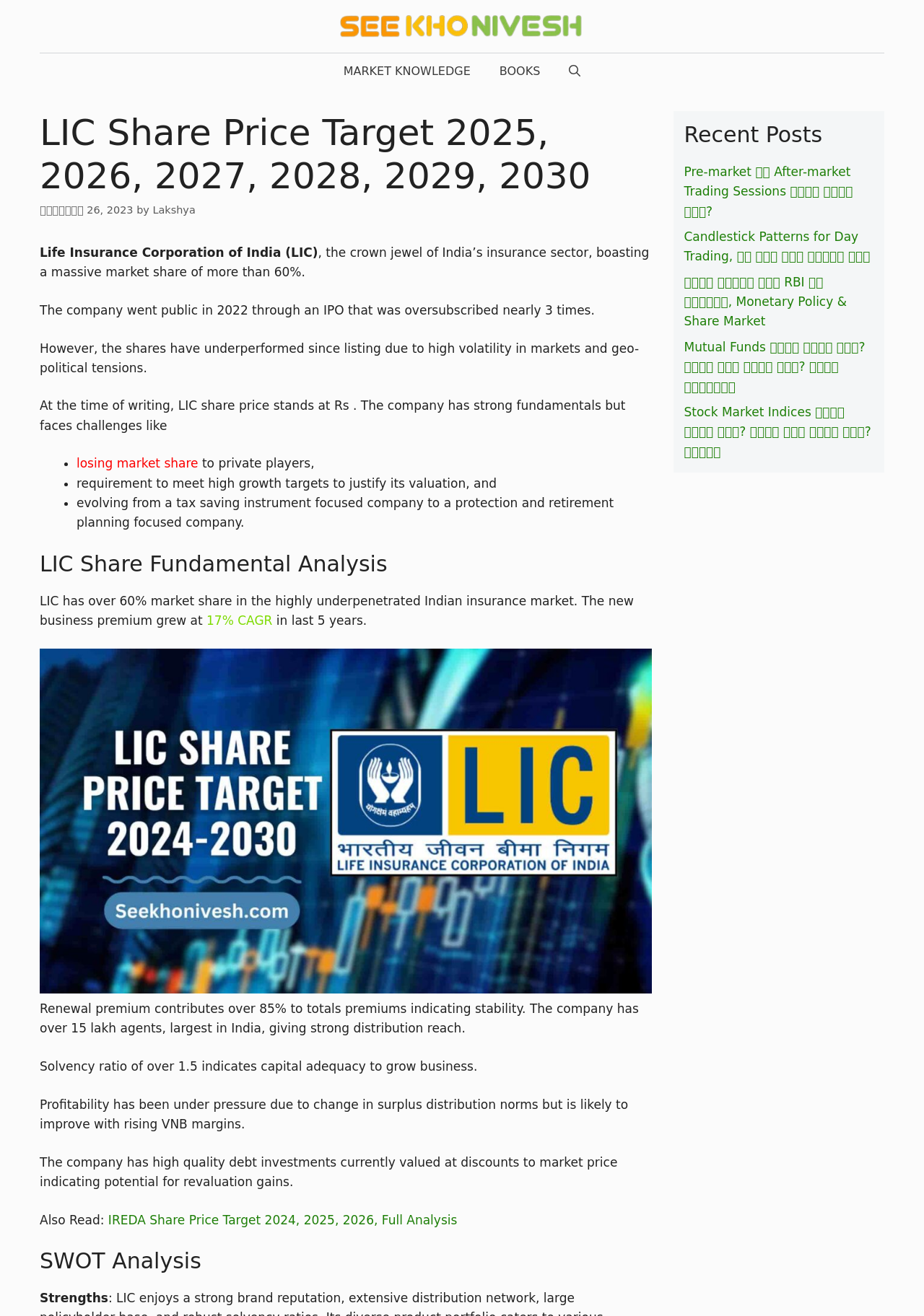What is the type of instrument the company is focused on?
Based on the image content, provide your answer in one word or a short phrase.

protection and retirement planning